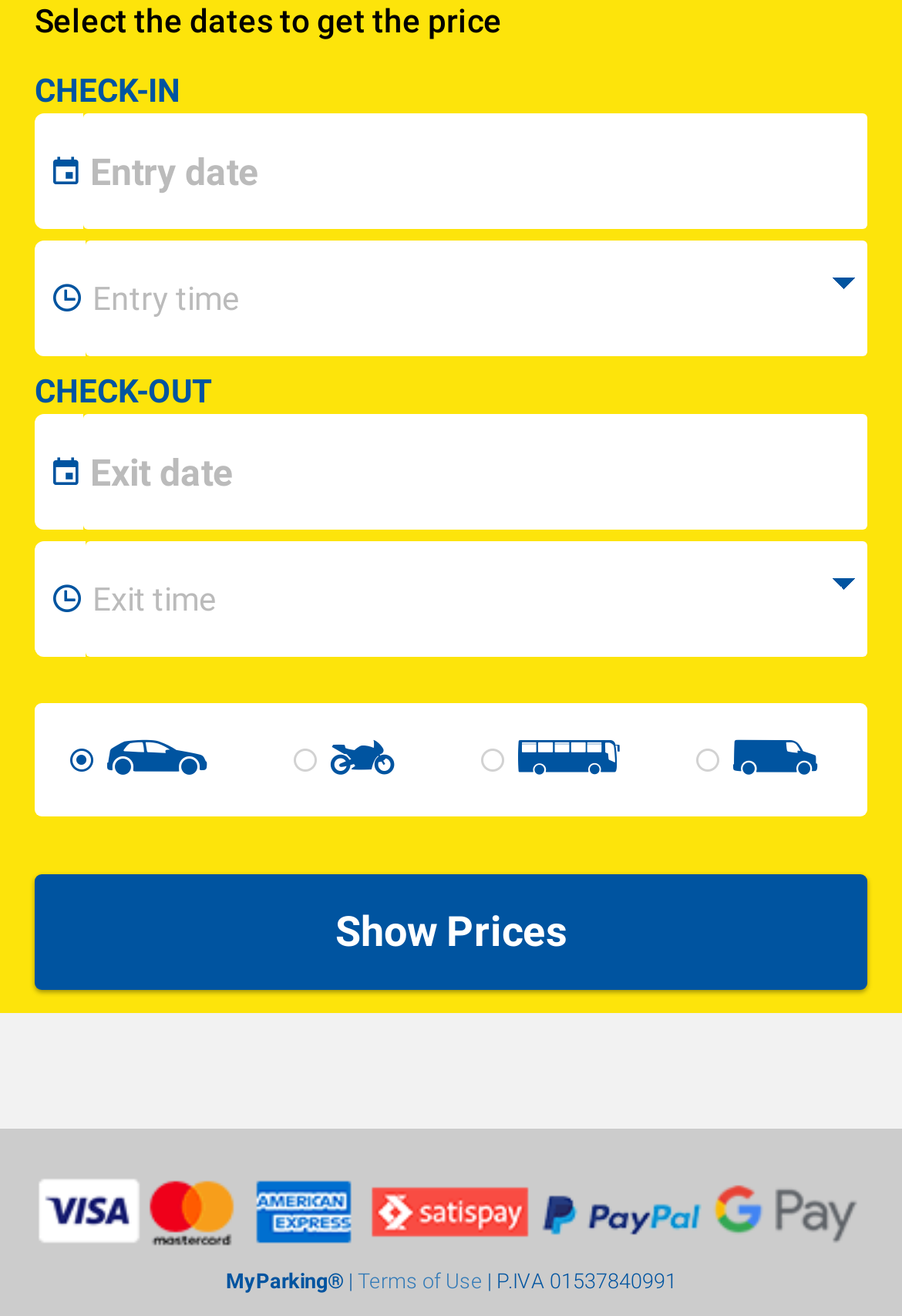Find the bounding box coordinates for the area that should be clicked to accomplish the instruction: "Click the Show Prices button".

[0.038, 0.664, 0.962, 0.752]